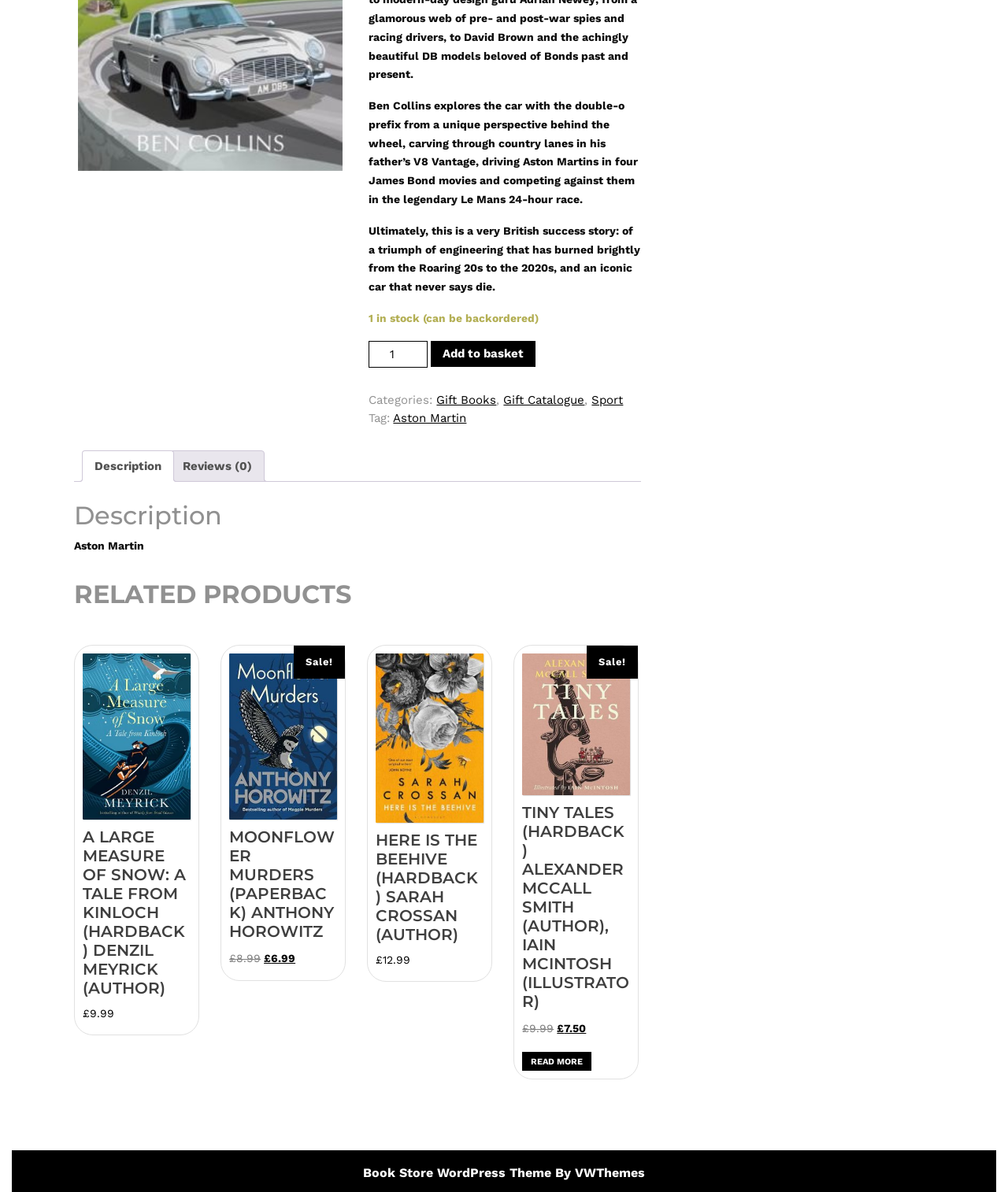Using the format (top-left x, top-left y, bottom-right x, bottom-right y), provide the bounding box coordinates for the described UI element. All values should be floating point numbers between 0 and 1: Book Store WordPress Theme

[0.36, 0.978, 0.547, 0.99]